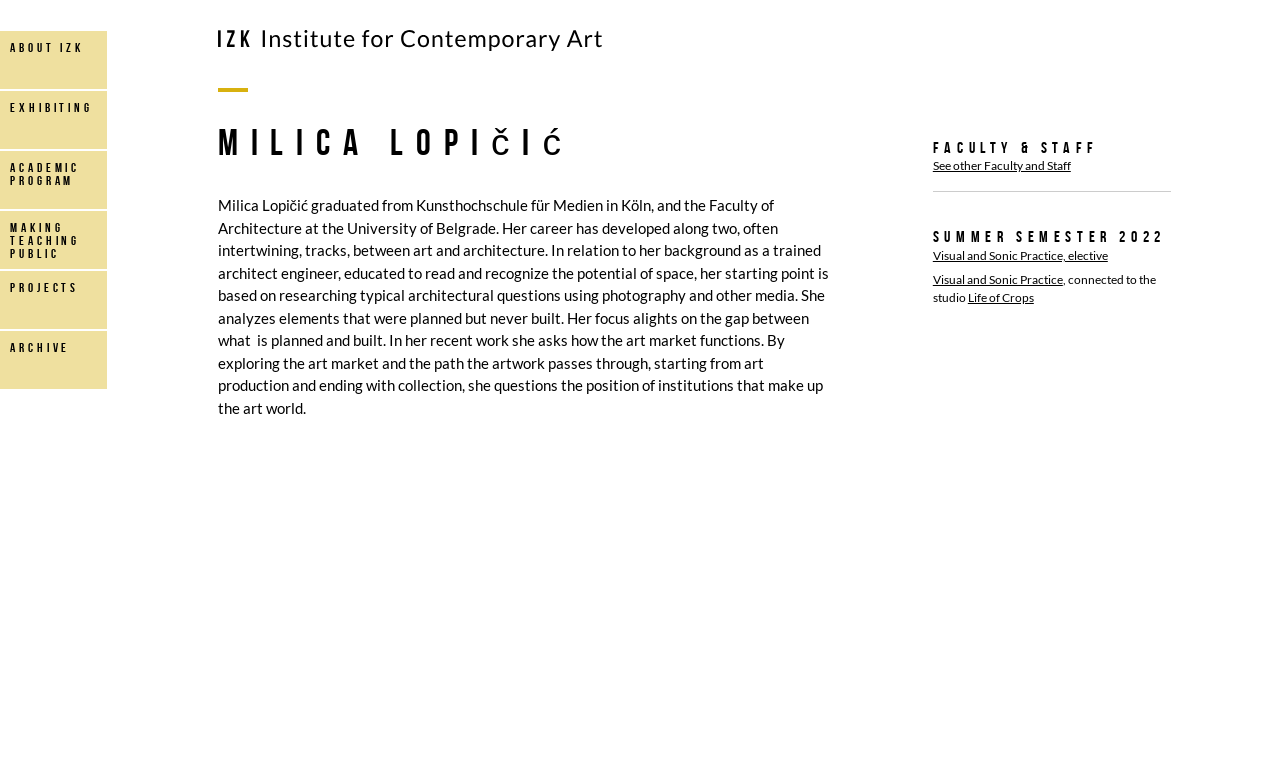Locate the bounding box coordinates of the clickable area needed to fulfill the instruction: "explore Visual and Sonic Practice".

[0.729, 0.32, 0.865, 0.34]